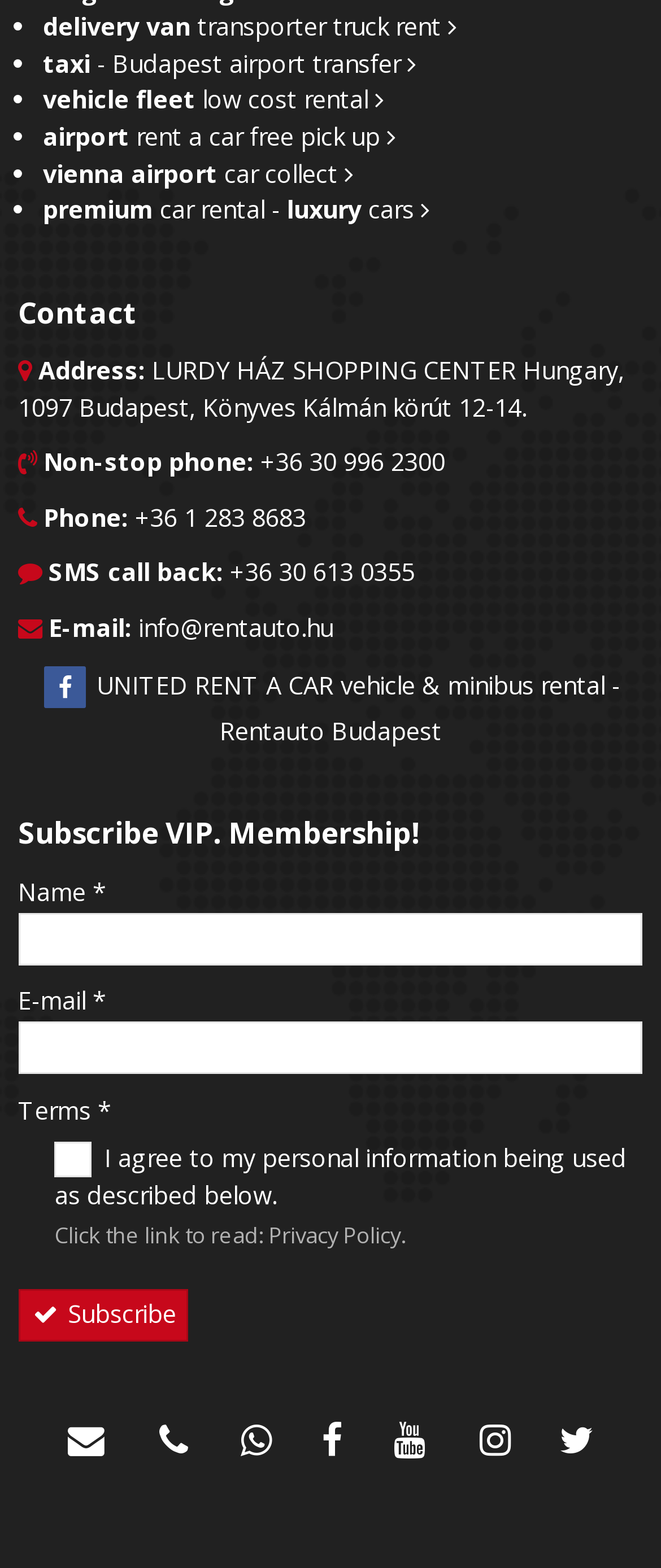Provide the bounding box coordinates for the area that should be clicked to complete the instruction: "Call the non-stop phone number".

[0.394, 0.285, 0.674, 0.305]